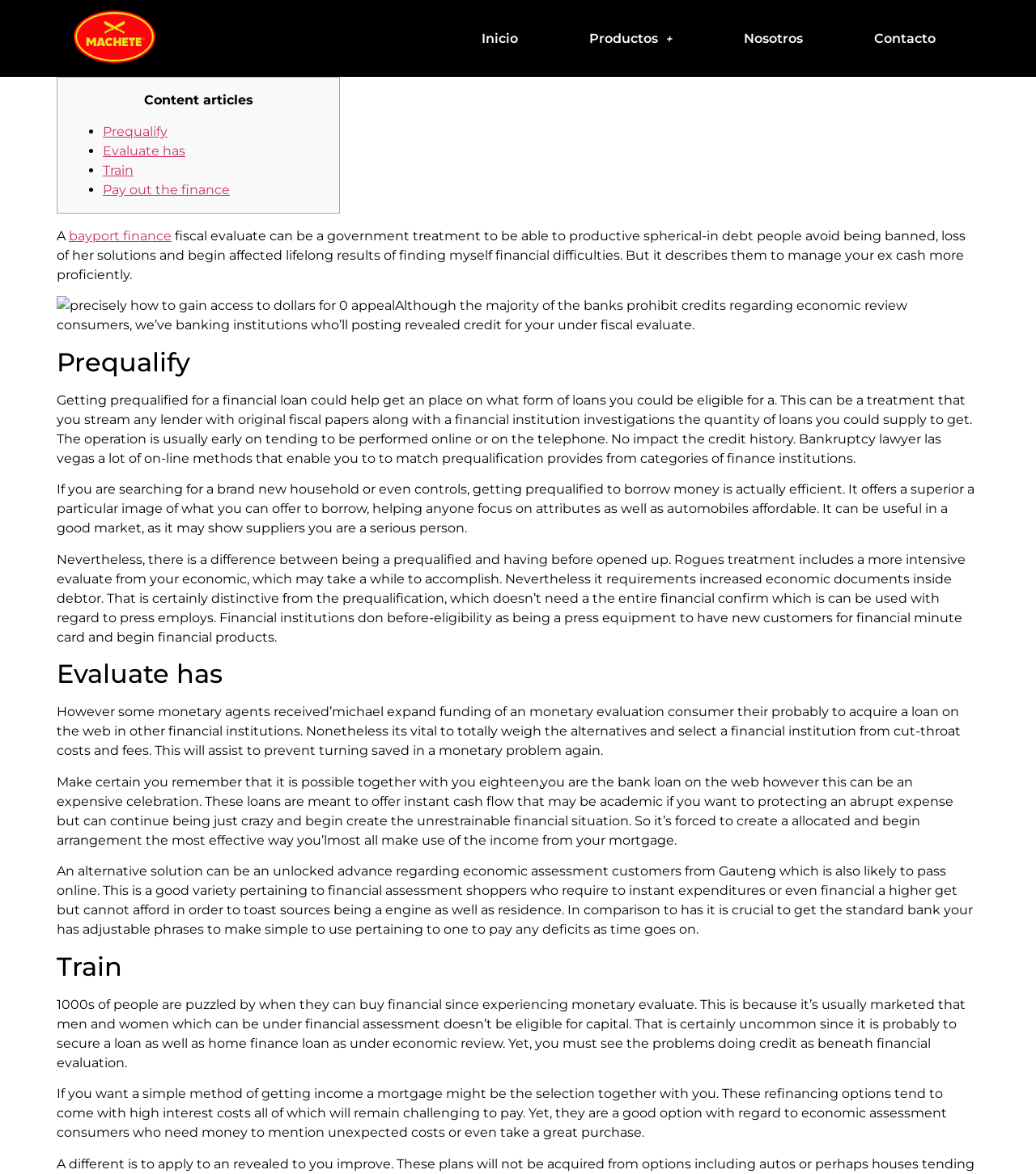Identify the bounding box of the HTML element described as: "Pay out the finance".

[0.099, 0.155, 0.222, 0.168]